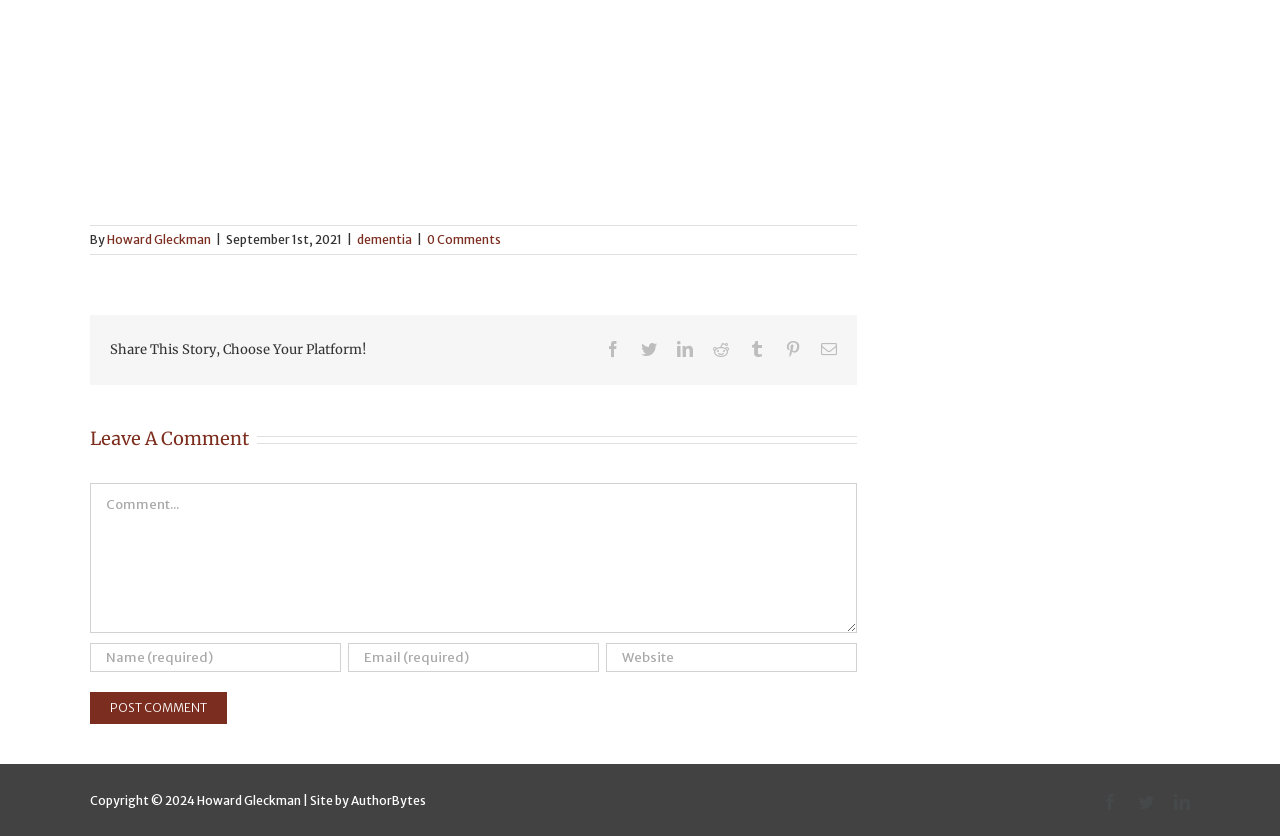Find the bounding box coordinates for the area that must be clicked to perform this action: "Click on the 'AuthorBytes' link to visit the website".

[0.274, 0.949, 0.333, 0.967]